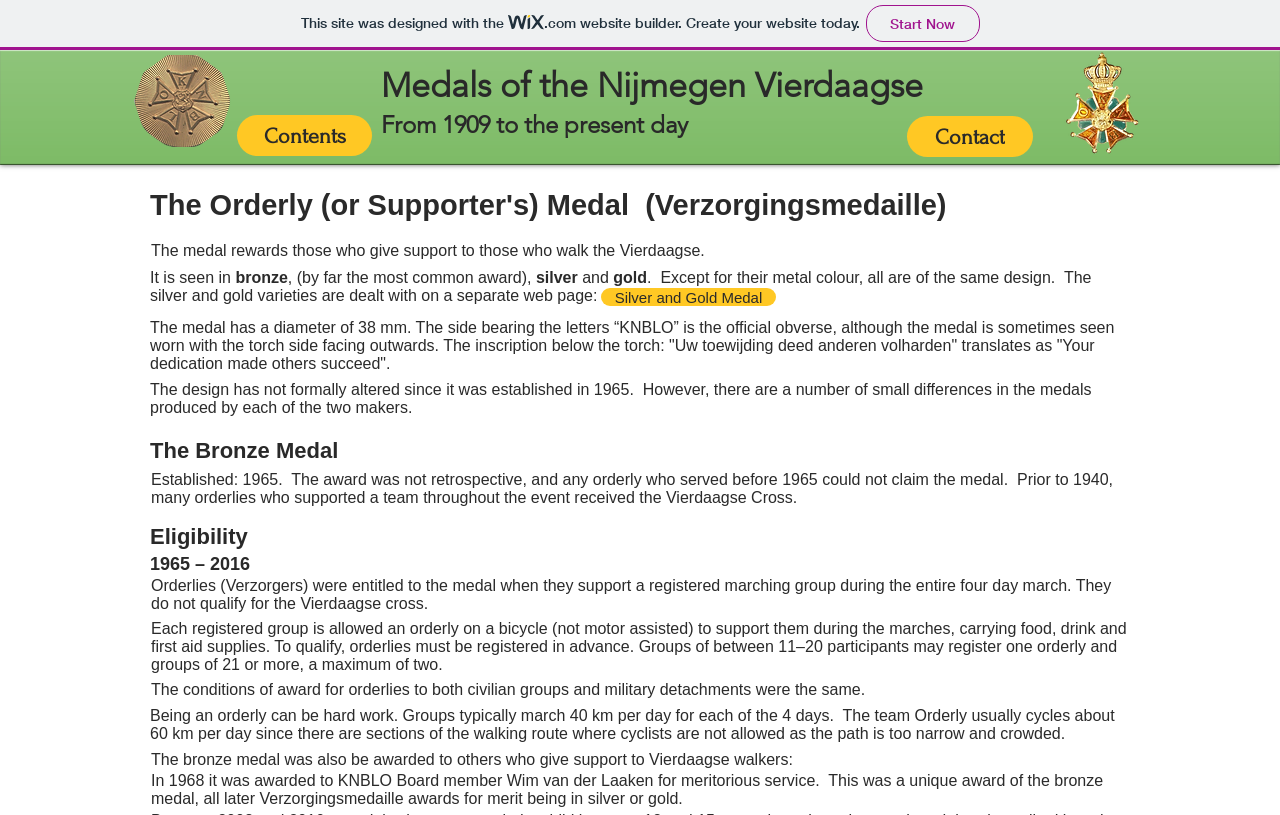What is the name of the medal awarded to supporters?
Could you please answer the question thoroughly and with as much detail as possible?

The webpage is about the Medal awarded to supporters of teams taking part in the Nijmegen Vierdaagse March, and the heading 'The Orderly (or Supporter's) Medal' suggests that the medal is called the Orderly Medal.